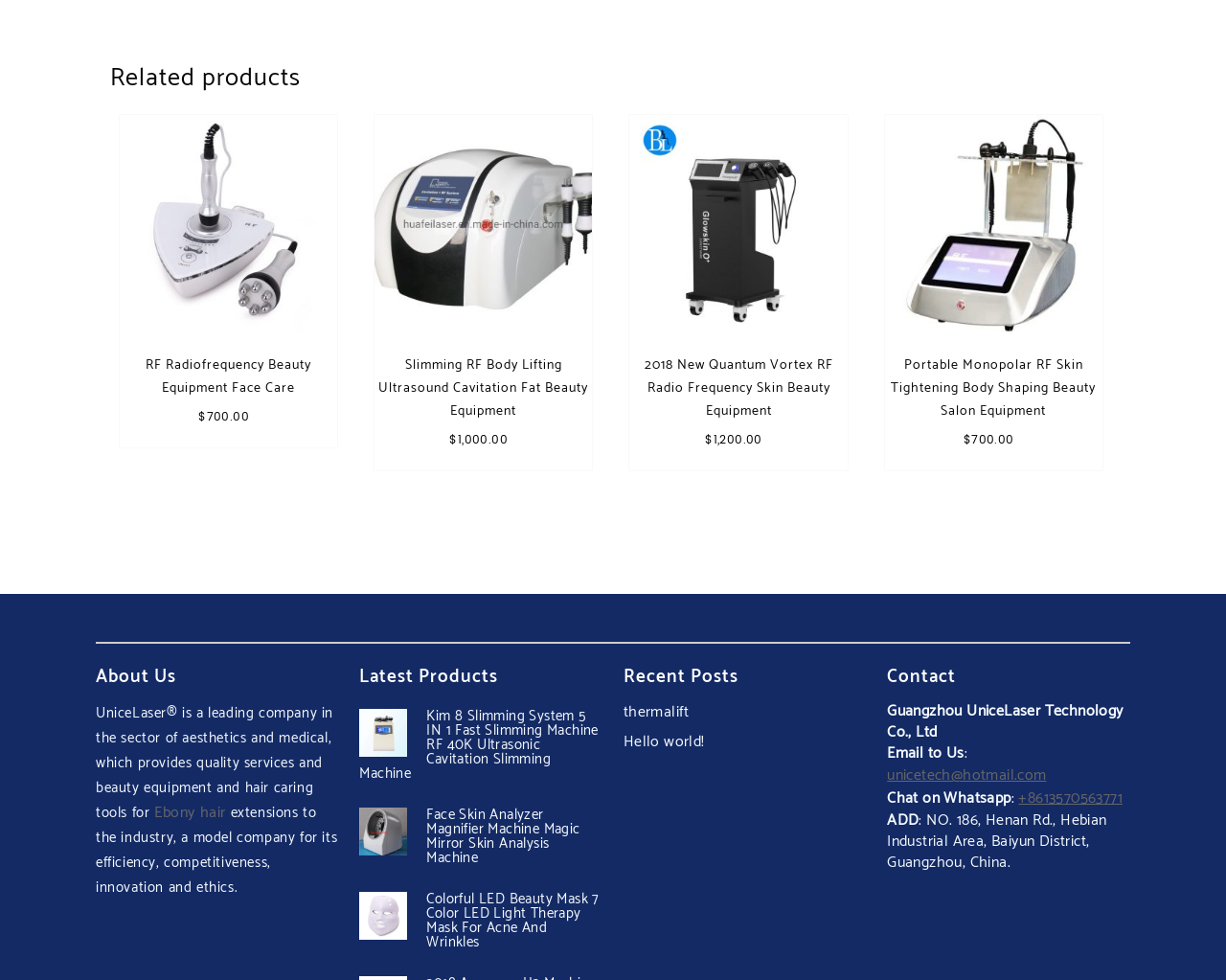Look at the image and give a detailed response to the following question: How many products are listed under Latest Products?

I found three links under the heading 'Latest Products', which are 'Kim 8 Slimming System 5 IN 1 Fast Slimming Machine RF 40K Ultrasonic Cavitation Slimming Machine', 'Face Skin Analyzer Magnifier Machine Magic Mirror Skin Analysis Machine', and 'Colorful LED Beauty Mask 7 Color LED Light Therapy Mask For Acne And Wrinkles'.